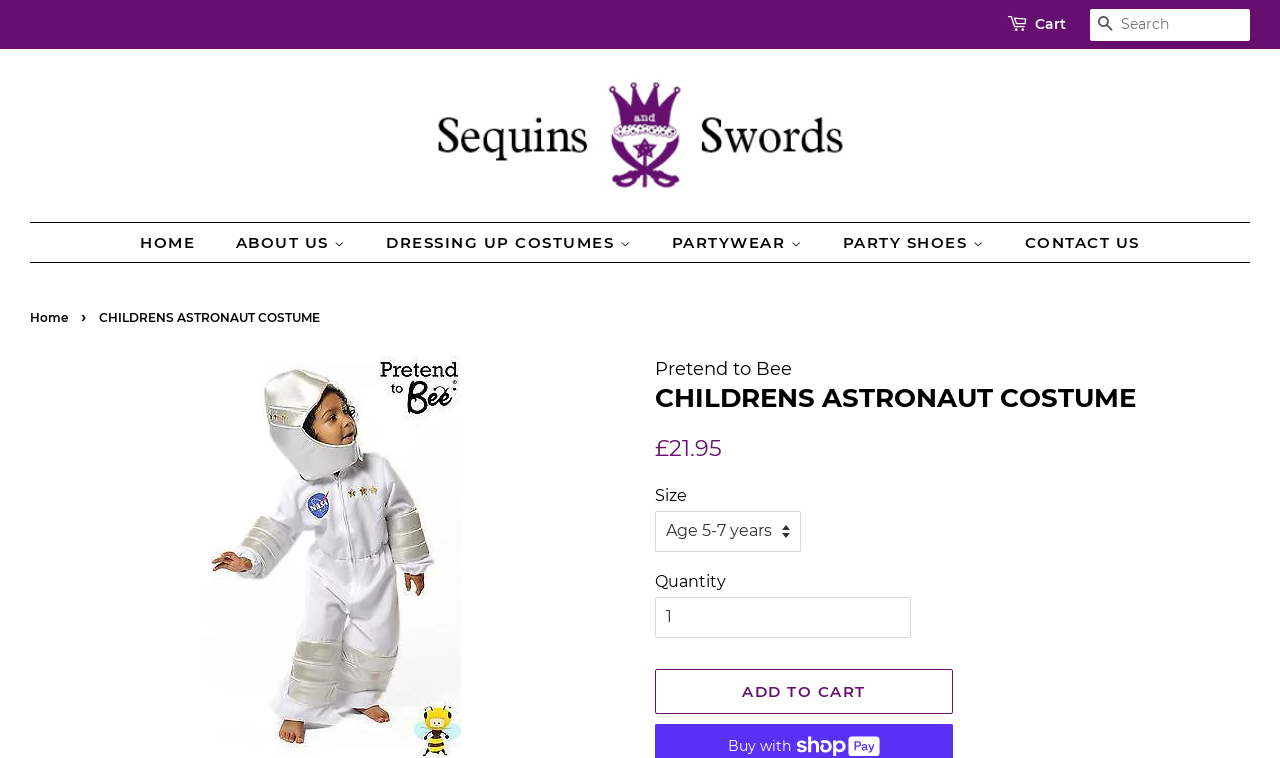What is the theme of the costume being sold?
Based on the image content, provide your answer in one word or a short phrase.

Astronaut